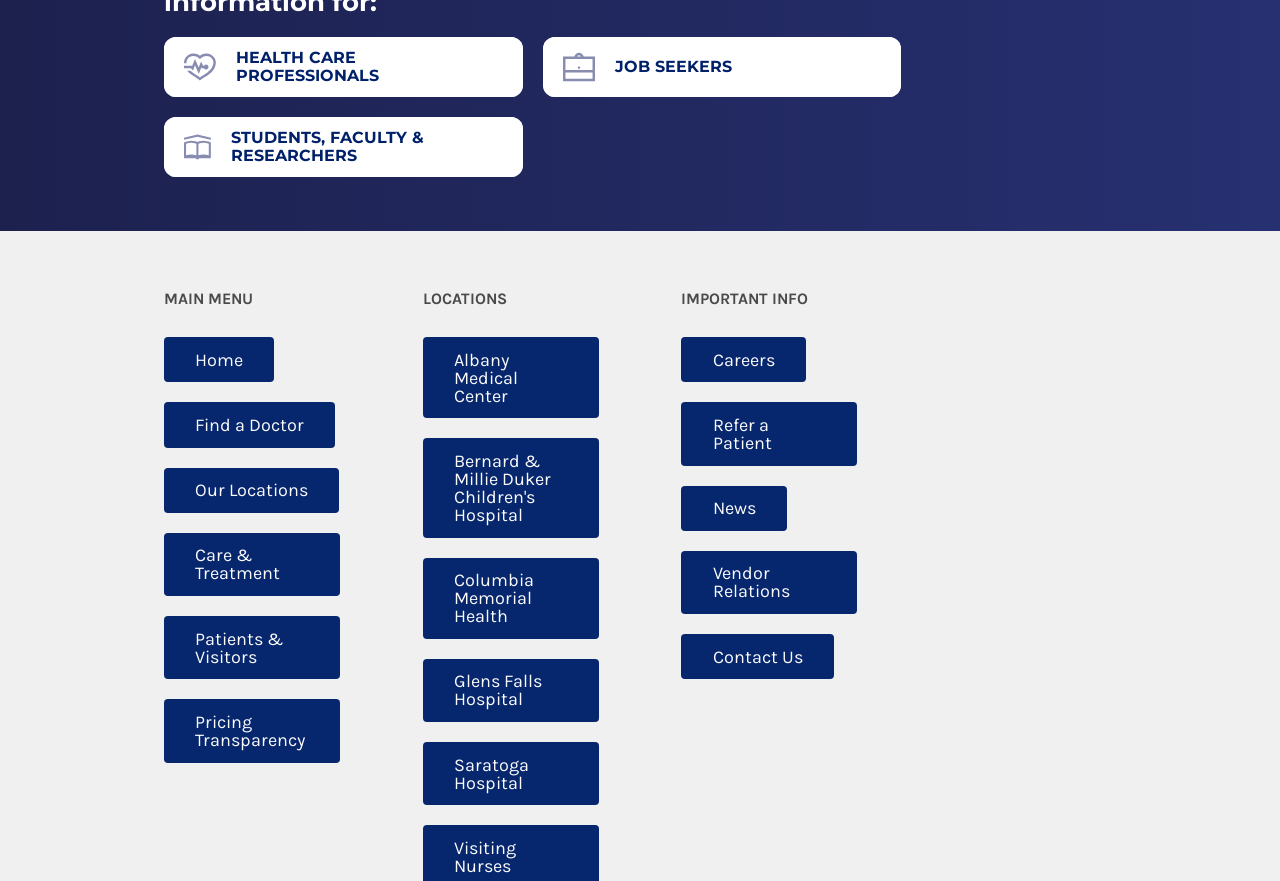Answer this question using a single word or a brief phrase:
How many footer menus are there?

4